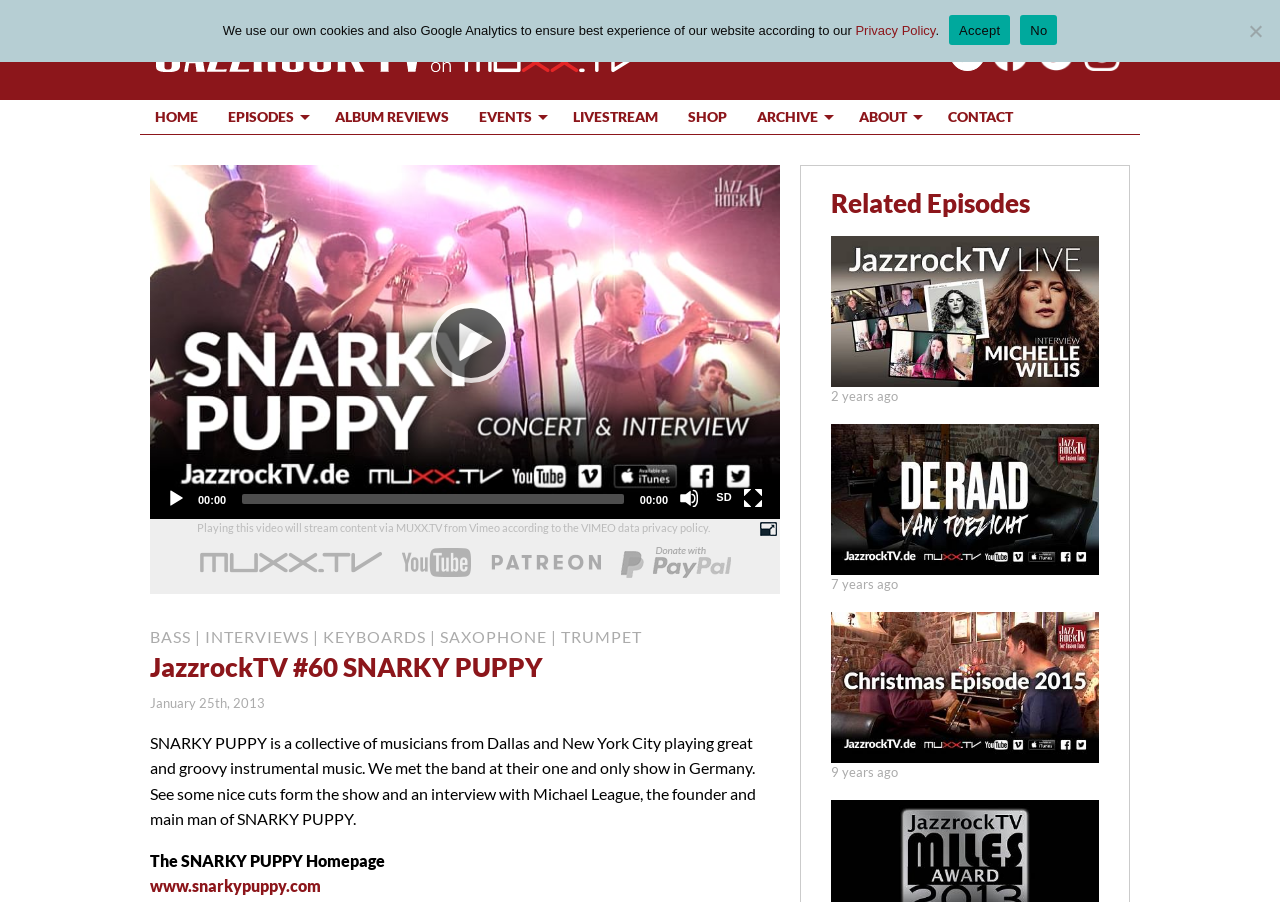What is the purpose of the slider below the video?
Look at the image and respond with a one-word or short-phrase answer.

Time Slider